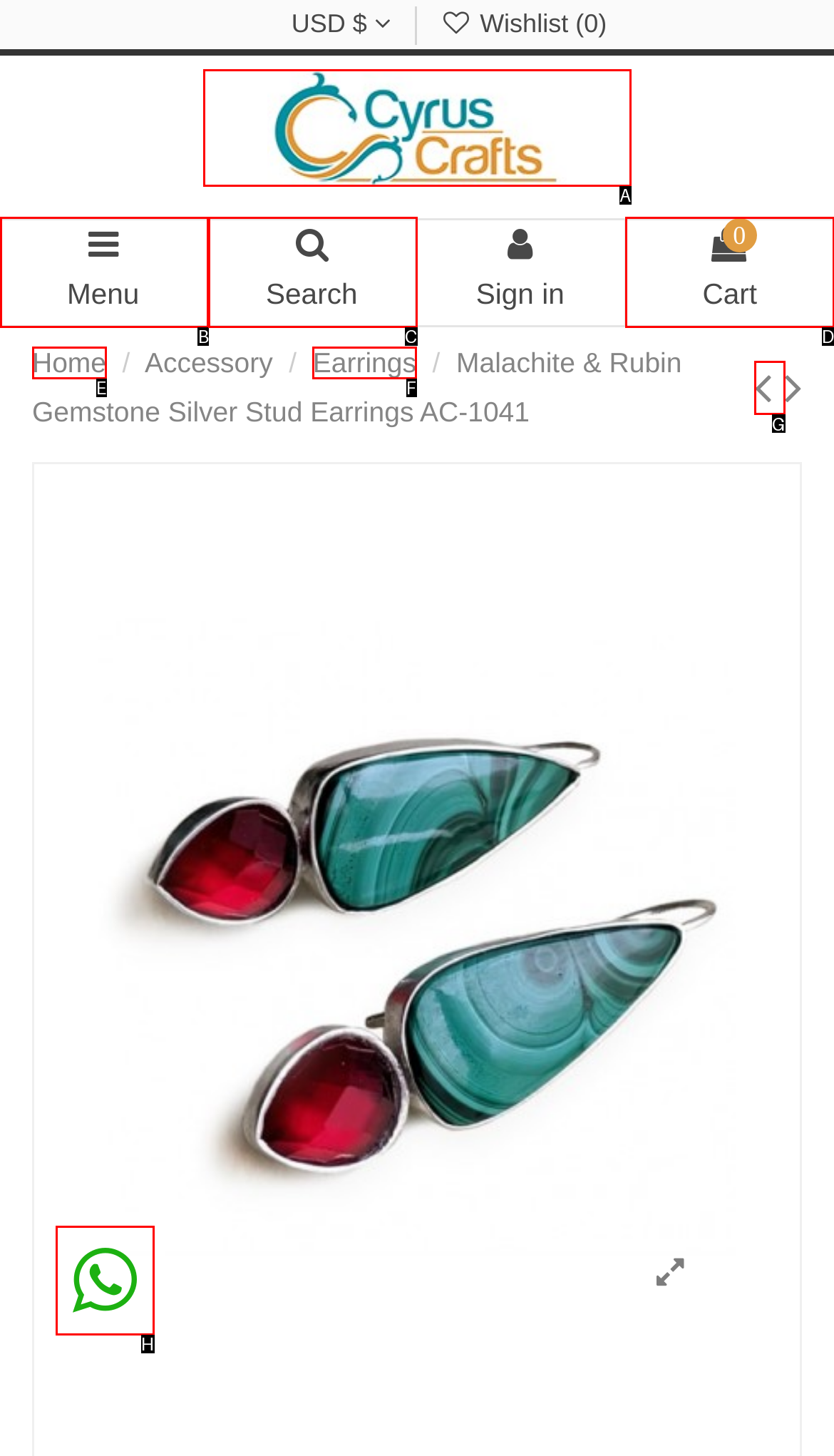Please determine which option aligns with the description: parent_node: Contact Us. Respond with the option’s letter directly from the available choices.

H